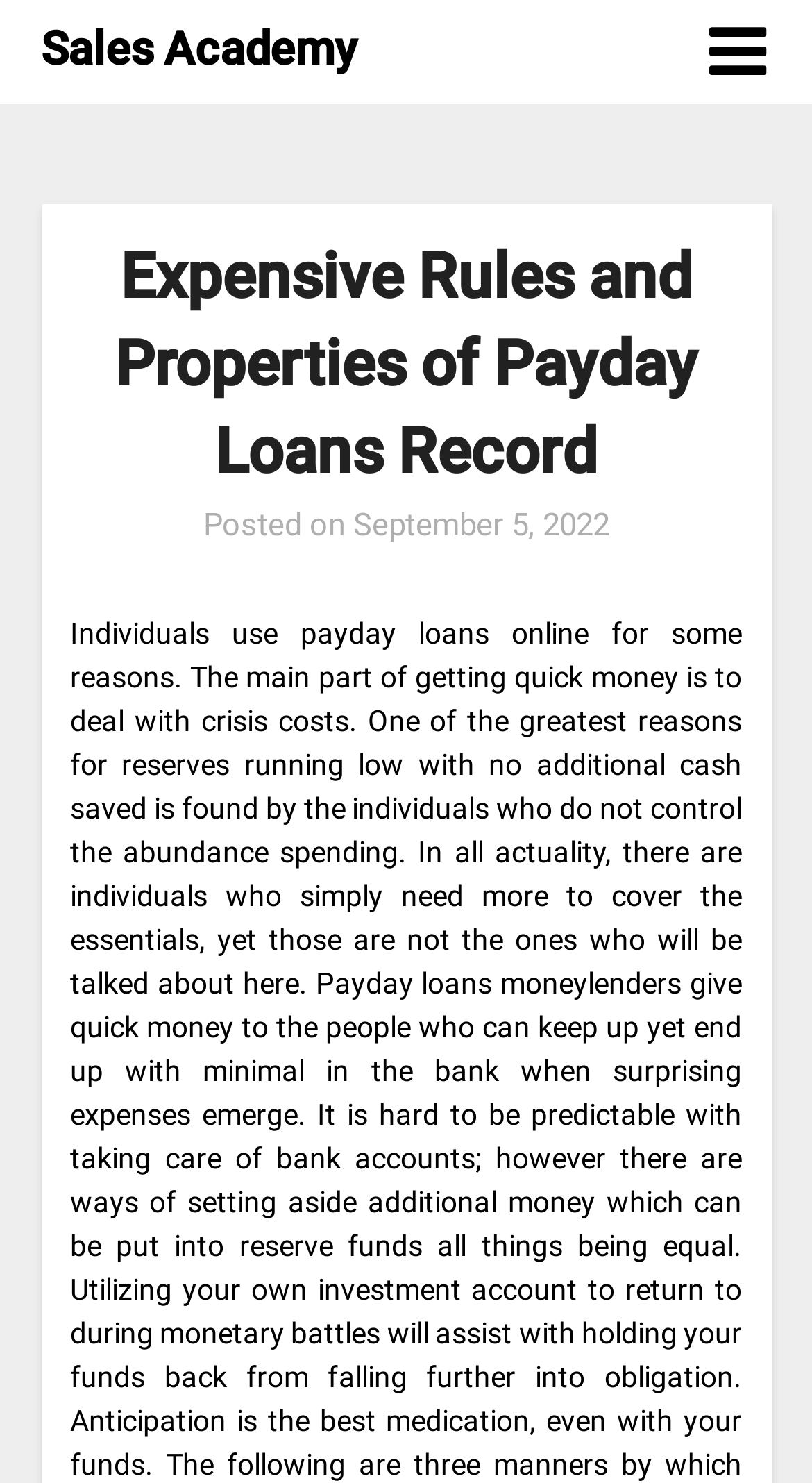How many child elements does the HeaderAsNonLandmark element have? Based on the screenshot, please respond with a single word or phrase.

3